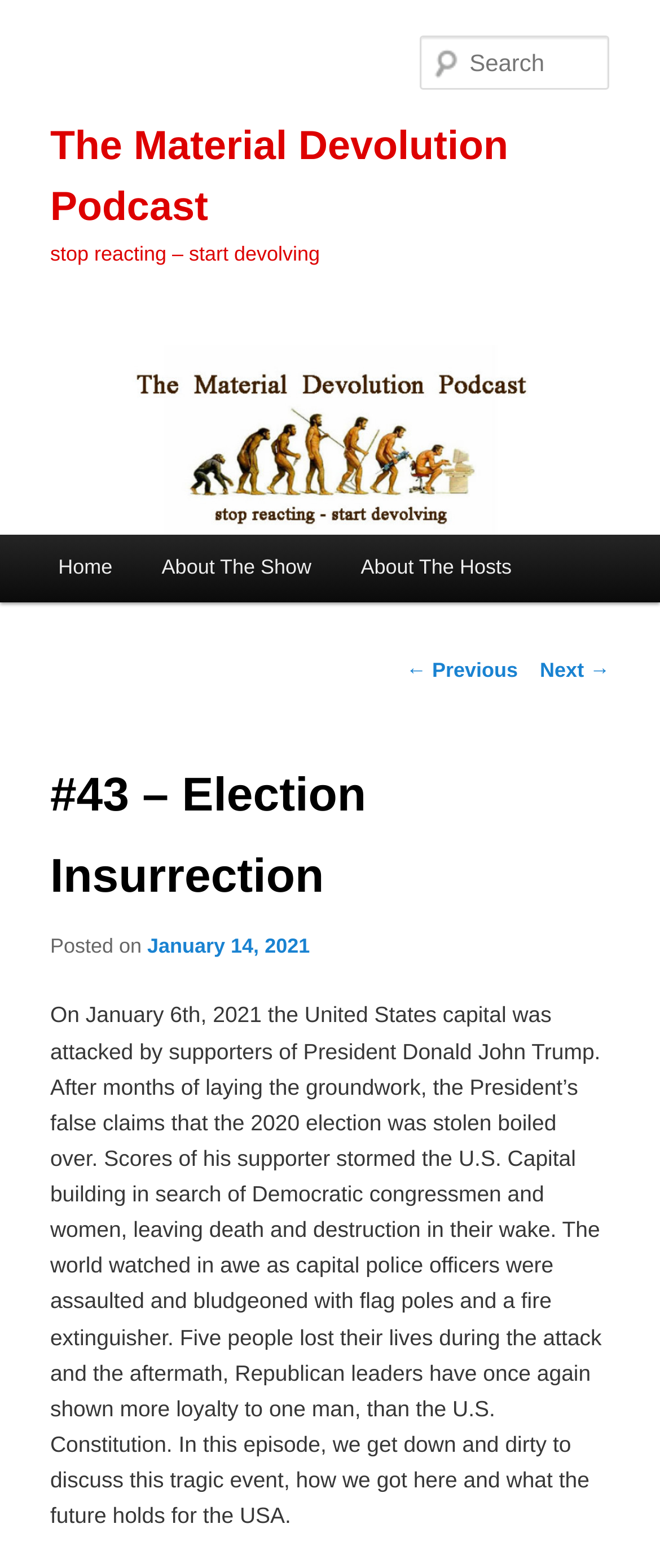Given the element description "parent_node: The Material Devolution Podcast" in the screenshot, predict the bounding box coordinates of that UI element.

[0.0, 0.221, 1.0, 0.341]